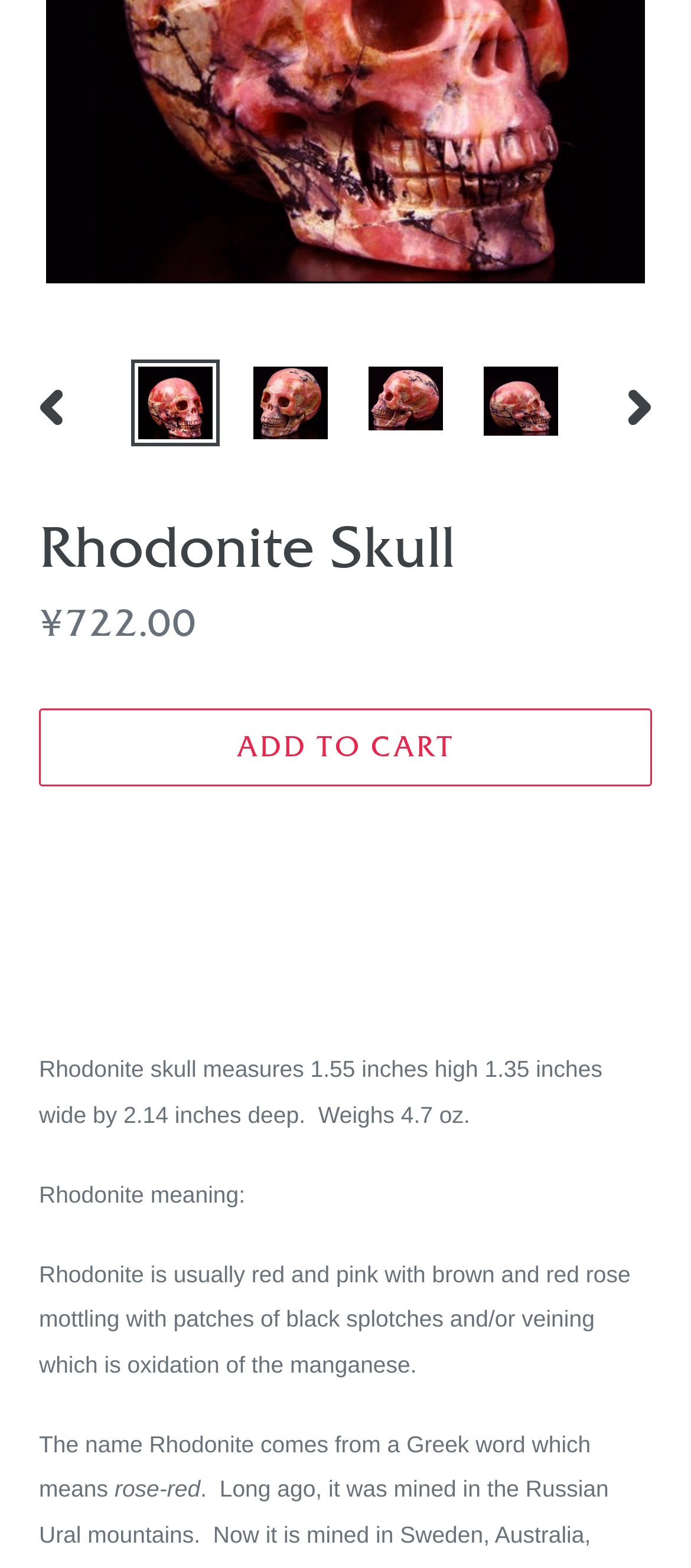Find and provide the bounding box coordinates for the UI element described with: "Next slide".

[0.862, 0.236, 0.99, 0.281]